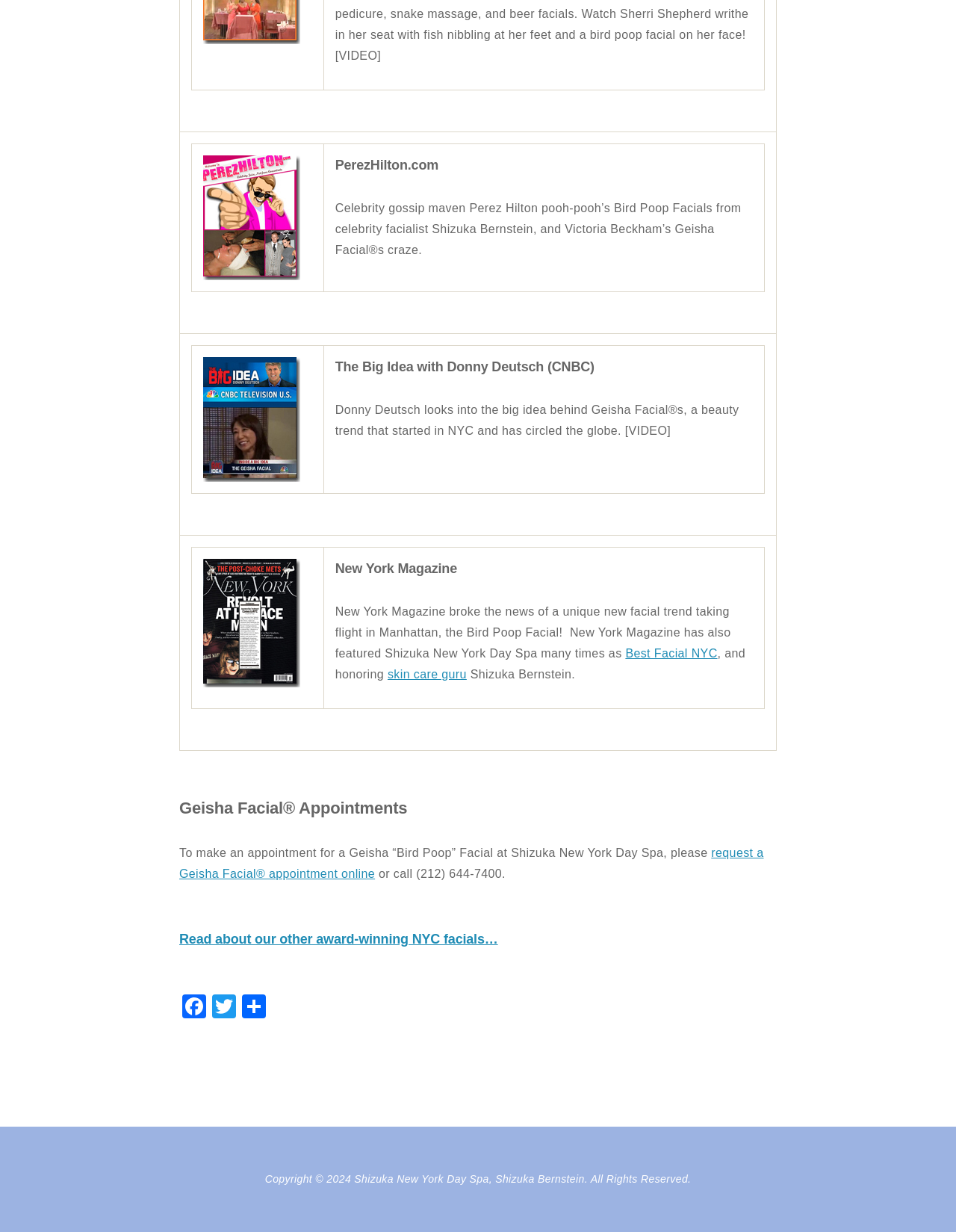Determine the coordinates of the bounding box that should be clicked to complete the instruction: "Read more about PerezHilton.com". The coordinates should be represented by four float numbers between 0 and 1: [left, top, right, bottom].

[0.351, 0.126, 0.788, 0.143]